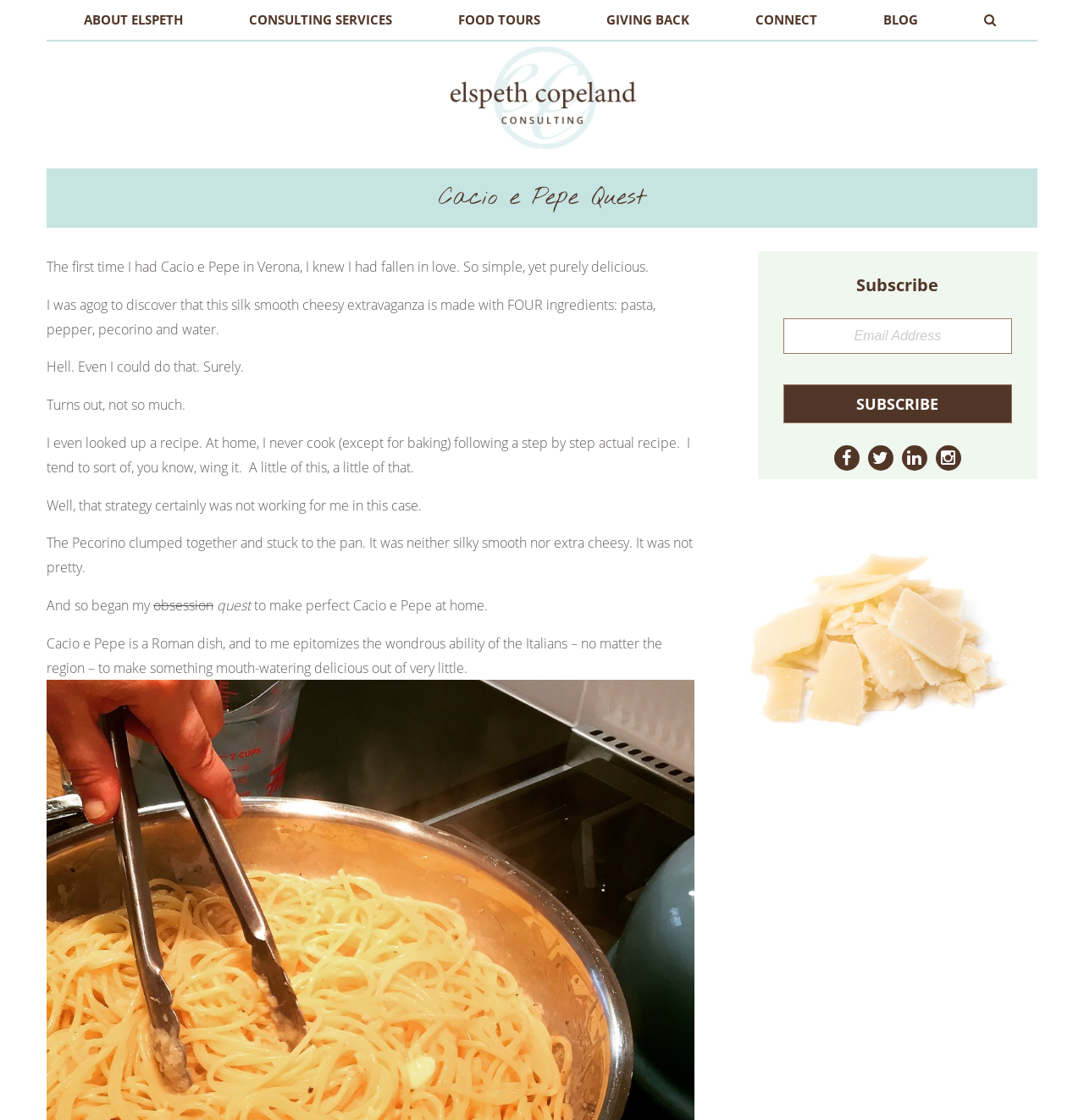Please identify the bounding box coordinates of the element's region that I should click in order to complete the following instruction: "Click on the 'BLOG' link". The bounding box coordinates consist of four float numbers between 0 and 1, i.e., [left, top, right, bottom].

[0.783, 0.0, 0.878, 0.036]